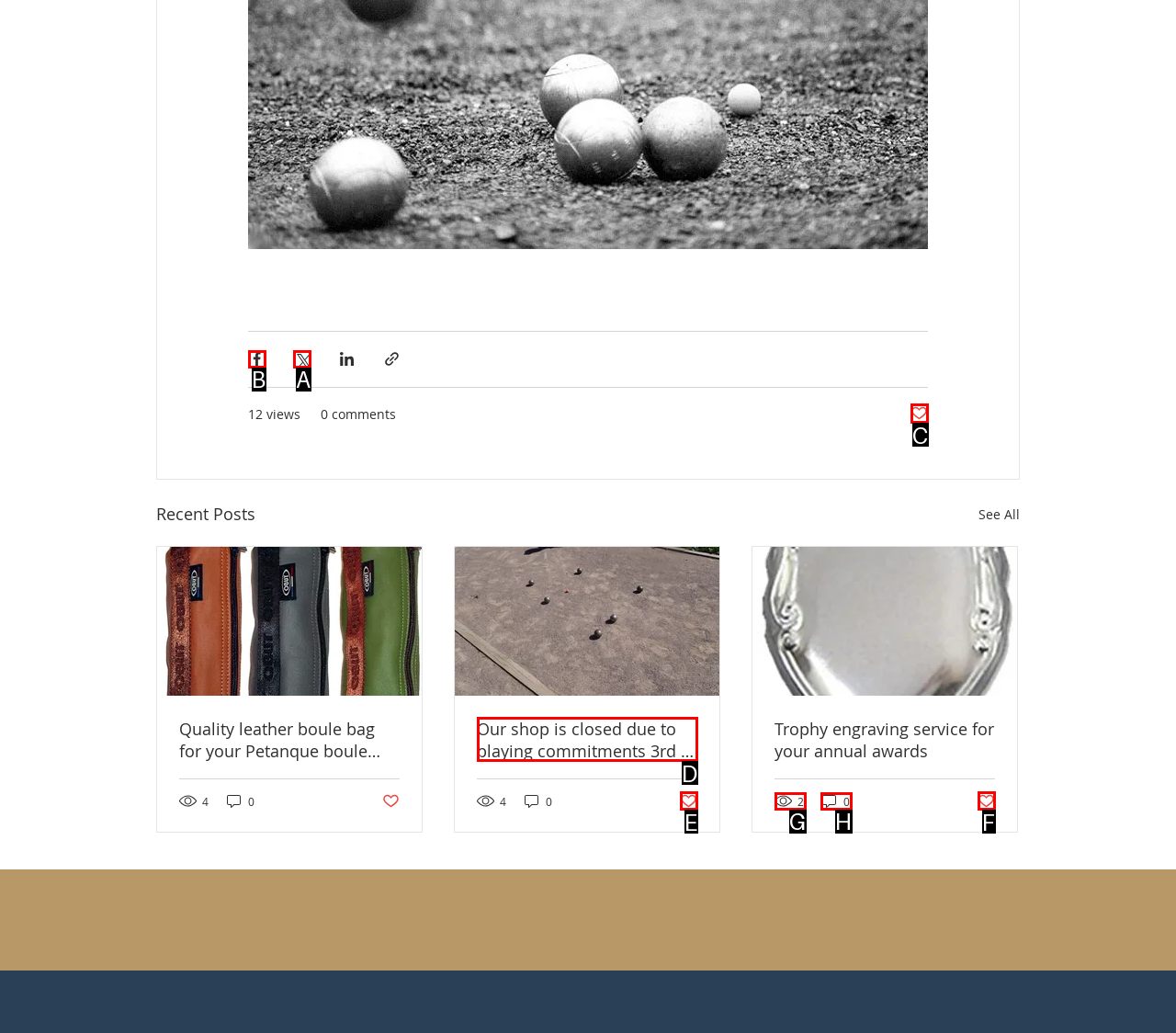To complete the task: Visit the About Us page, select the appropriate UI element to click. Respond with the letter of the correct option from the given choices.

None